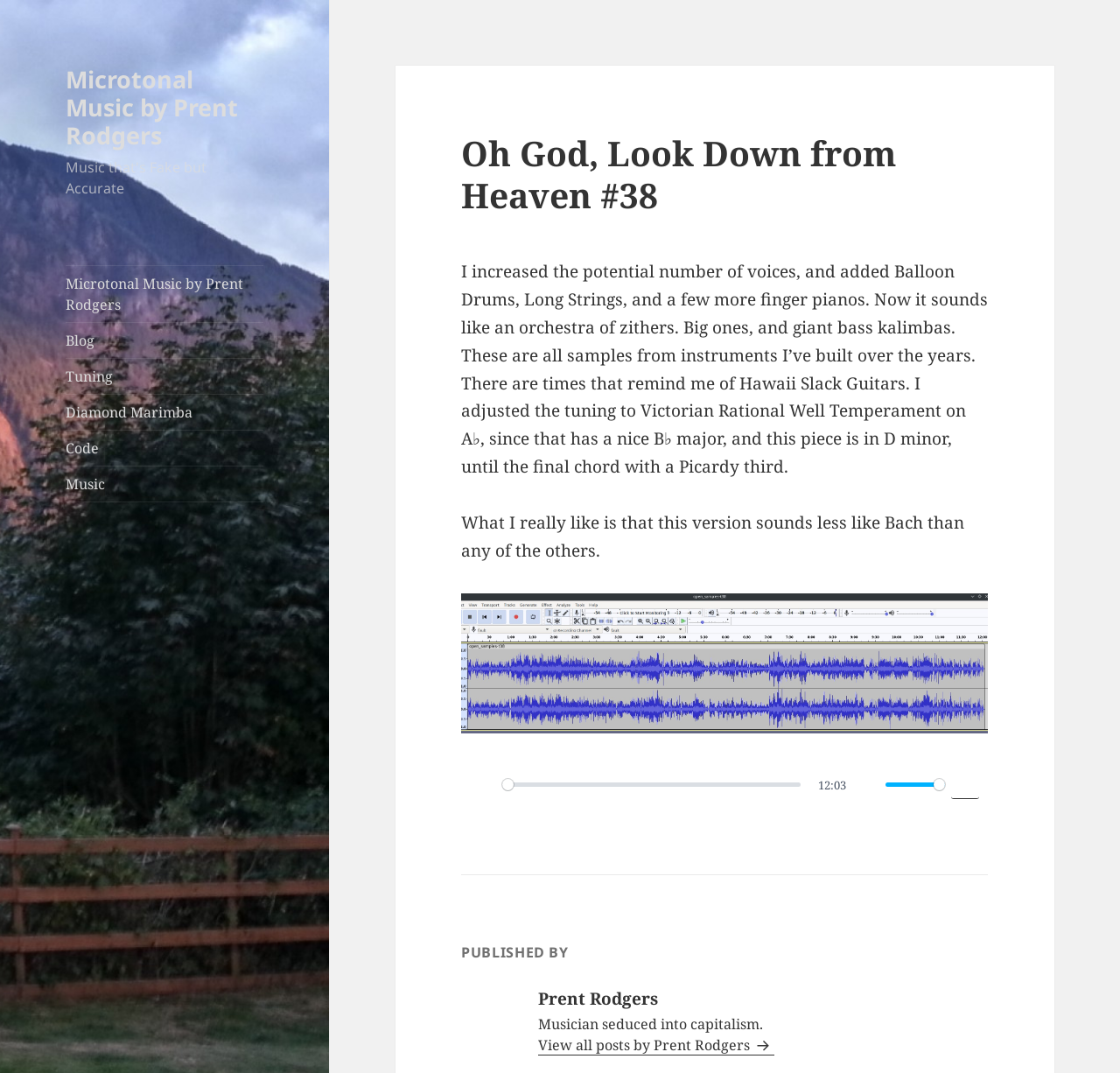Predict the bounding box of the UI element based on the description: "Diamond Marimba". The coordinates should be four float numbers between 0 and 1, formatted as [left, top, right, bottom].

[0.059, 0.368, 0.235, 0.4]